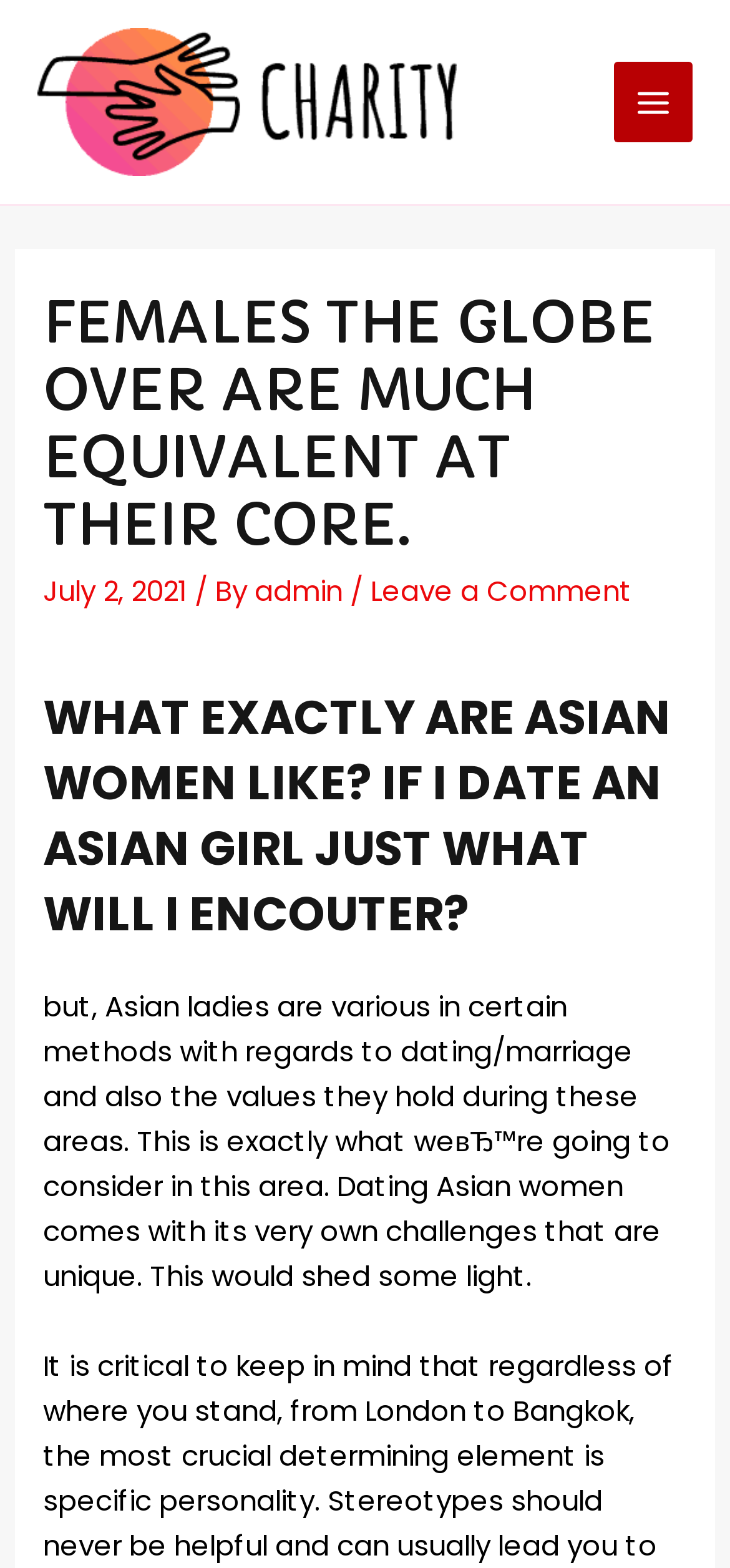What is the name of the website?
Refer to the image and provide a concise answer in one word or phrase.

HPWS